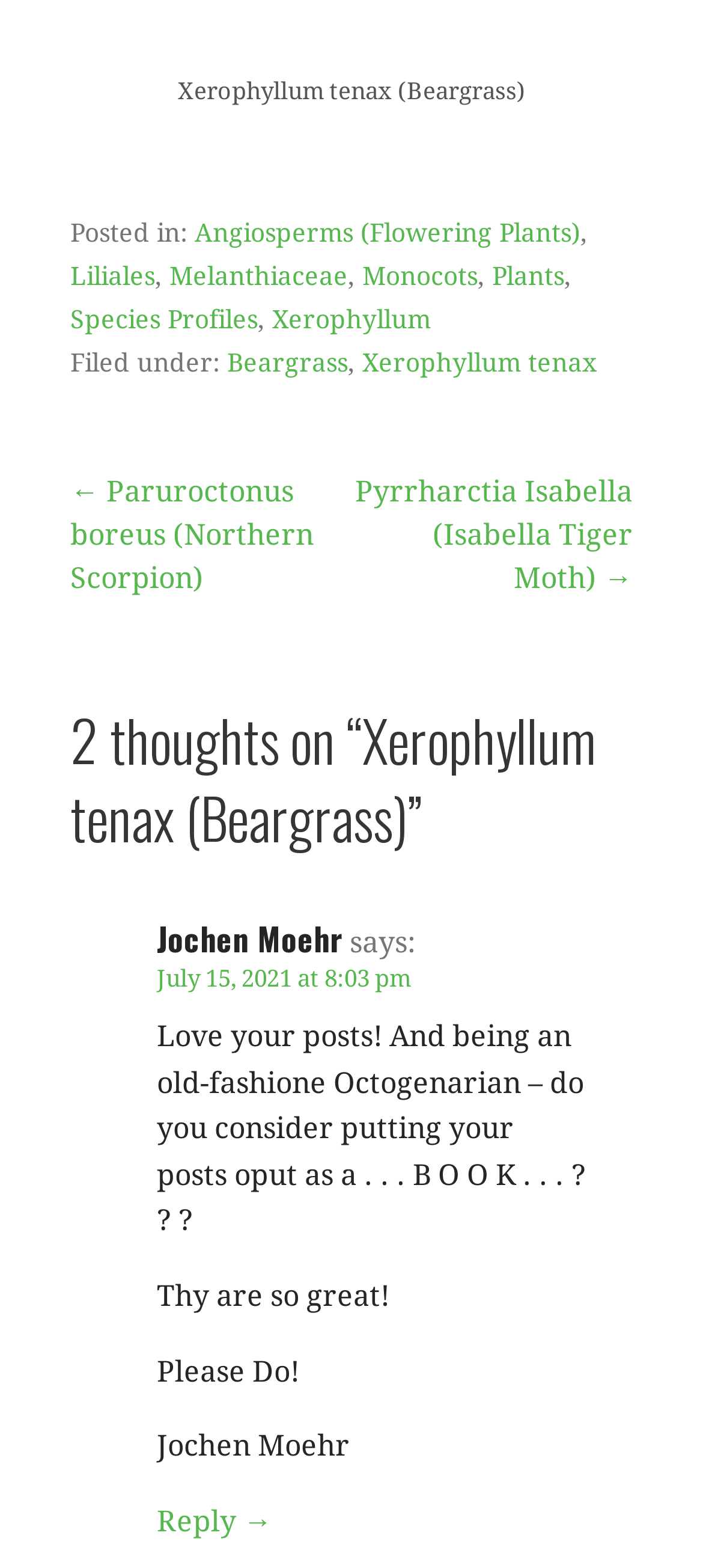Pinpoint the bounding box coordinates of the clickable area needed to execute the instruction: "Read the article about Xerophyllum tenax". The coordinates should be specified as four float numbers between 0 and 1, i.e., [left, top, right, bottom].

[0.182, 0.583, 0.838, 0.985]